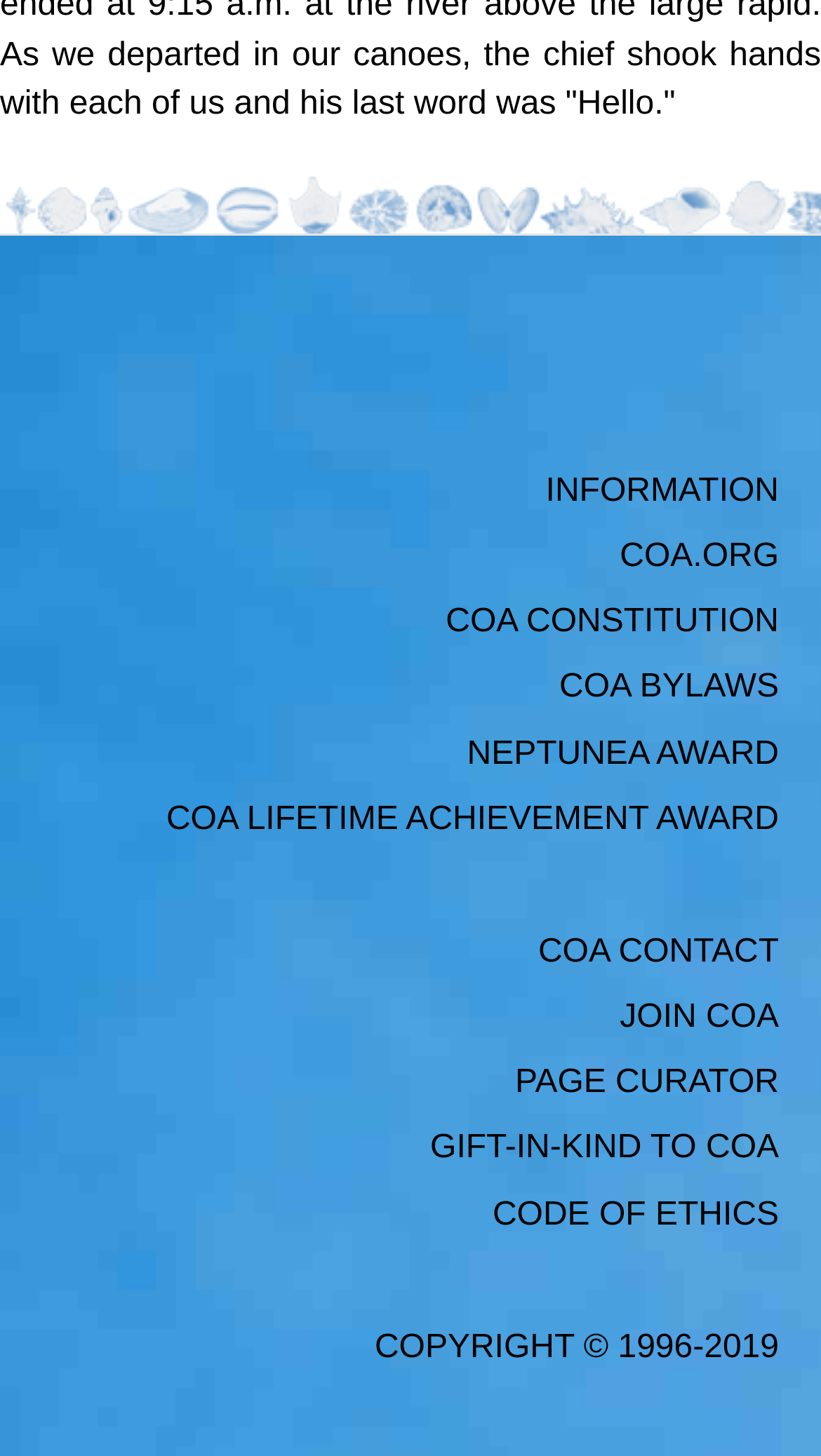From the screenshot, find the bounding box of the UI element matching this description: "INFORMATION". Supply the bounding box coordinates in the form [left, top, right, bottom], each a float between 0 and 1.

[0.665, 0.325, 0.949, 0.349]